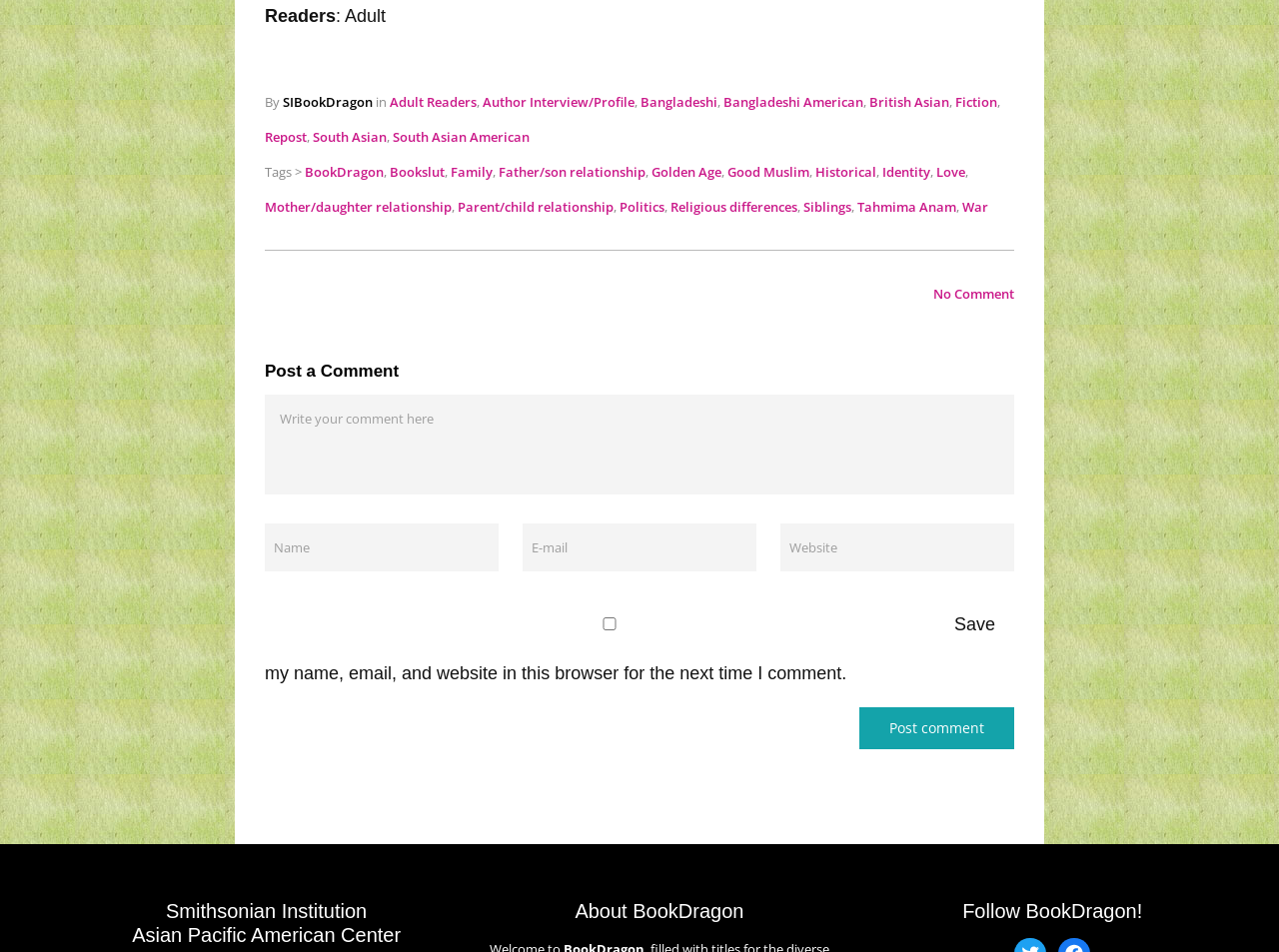What is the category of readers?
Kindly give a detailed and elaborate answer to the question.

The category of readers can be determined by looking at the static text 'Readers:' followed by 'Adult' on the webpage, indicating that the content is intended for adult readers.